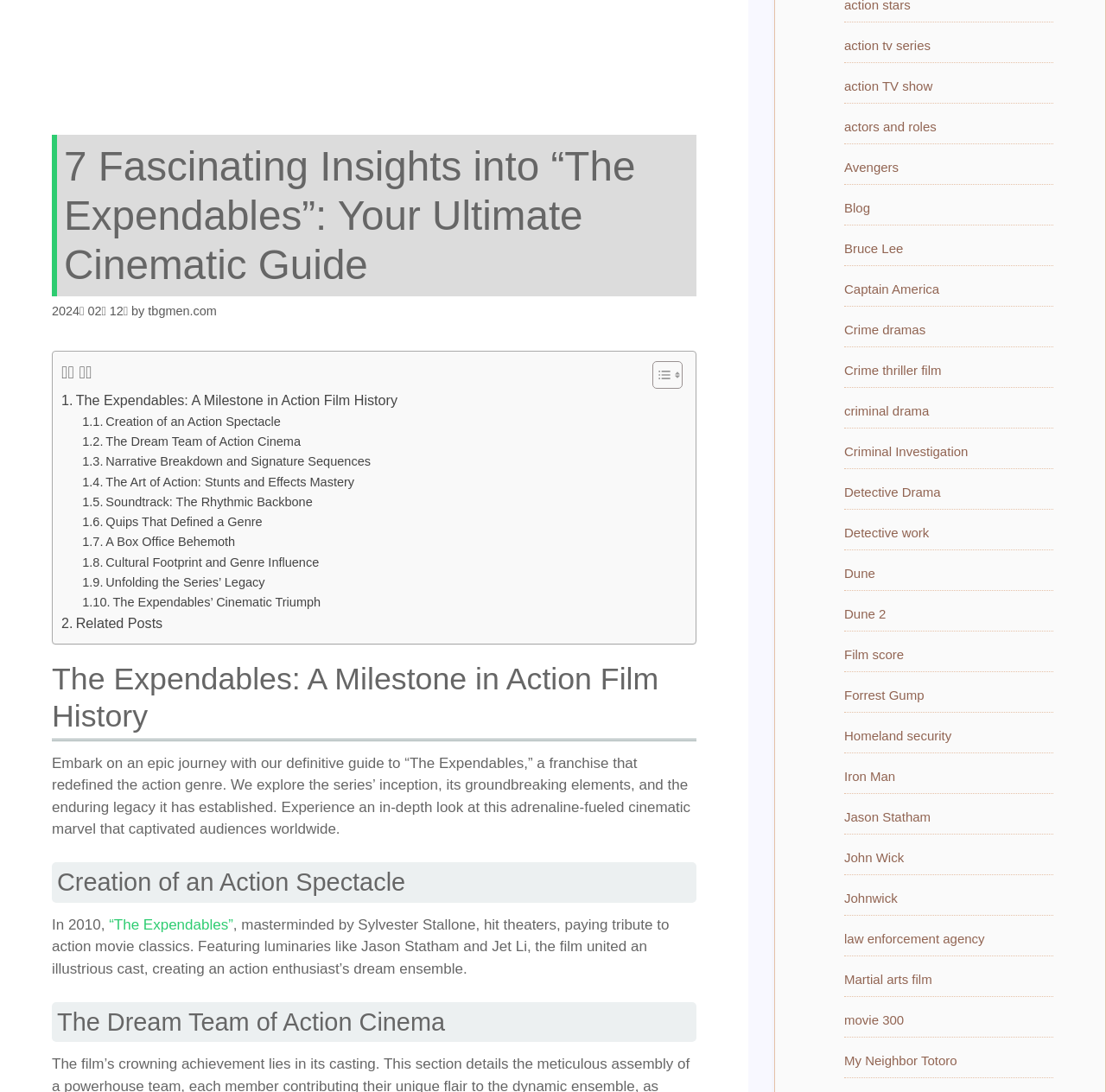Provide the bounding box coordinates of the HTML element this sentence describes: "Narrative Breakdown and Signature Sequences". The bounding box coordinates consist of four float numbers between 0 and 1, i.e., [left, top, right, bottom].

[0.074, 0.414, 0.335, 0.432]